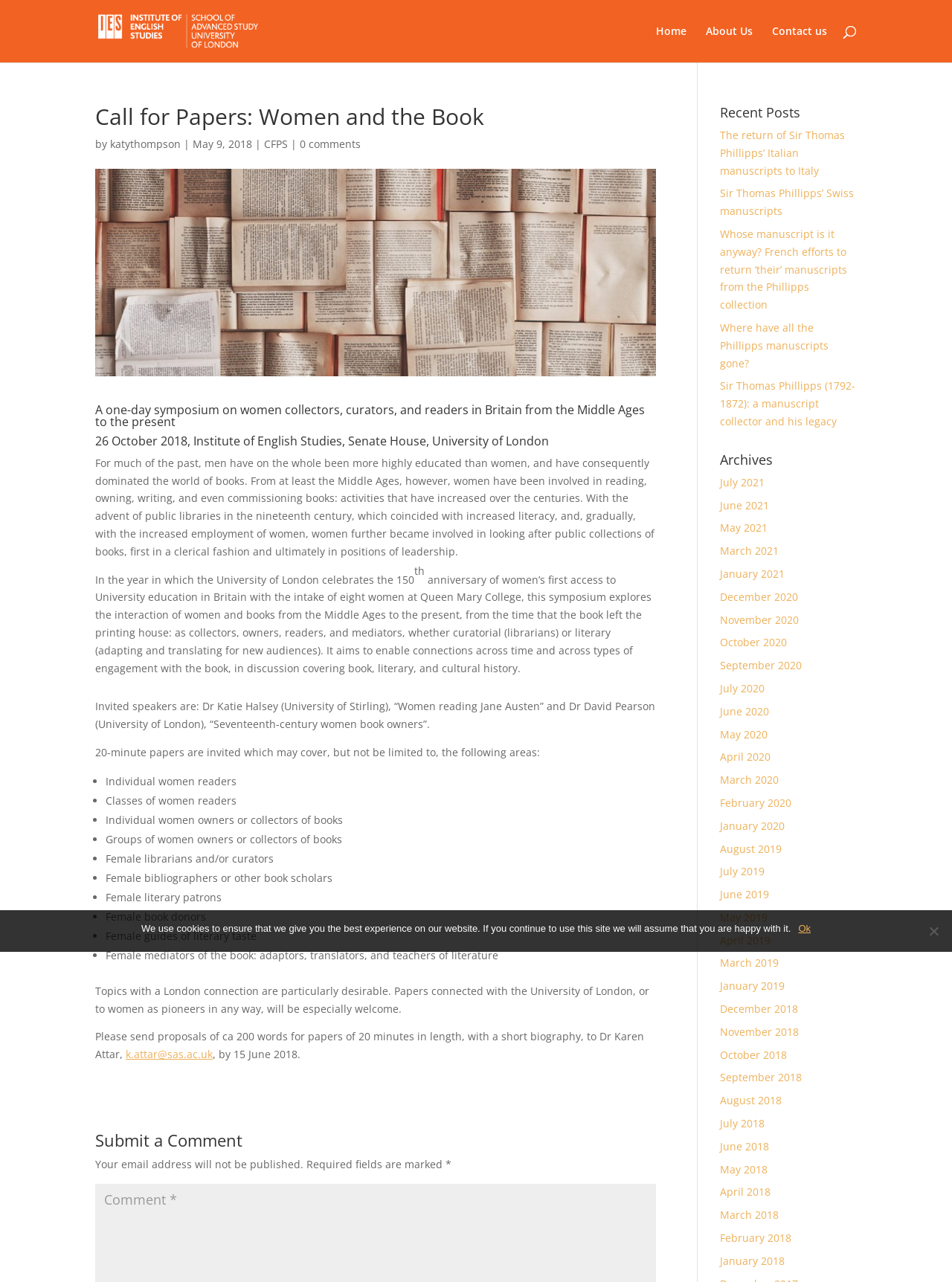Please determine the heading text of this webpage.

Call for Papers: Women and the Book